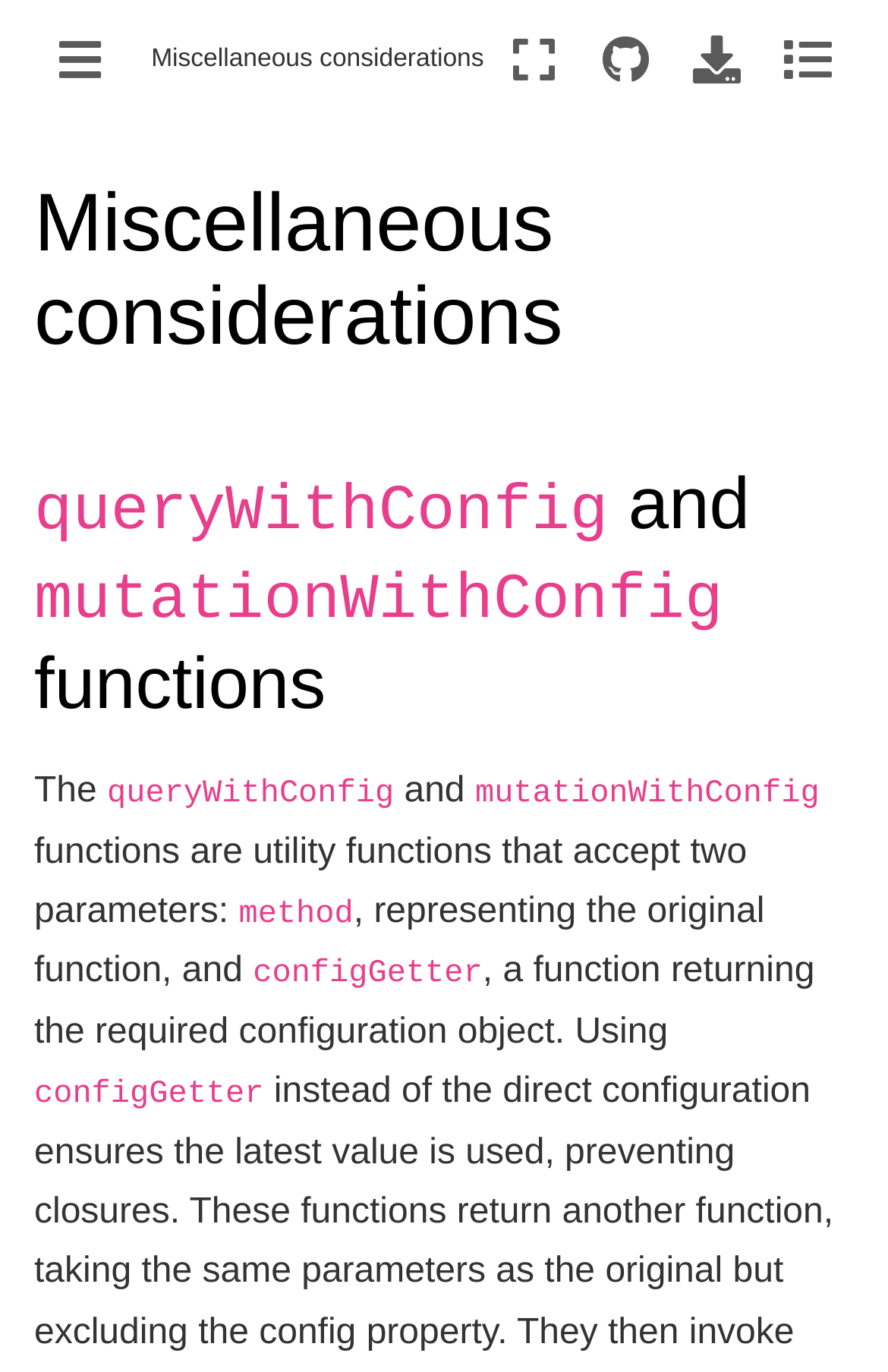Reply to the question with a brief word or phrase: How many buttons are present in the top section of the webpage?

3